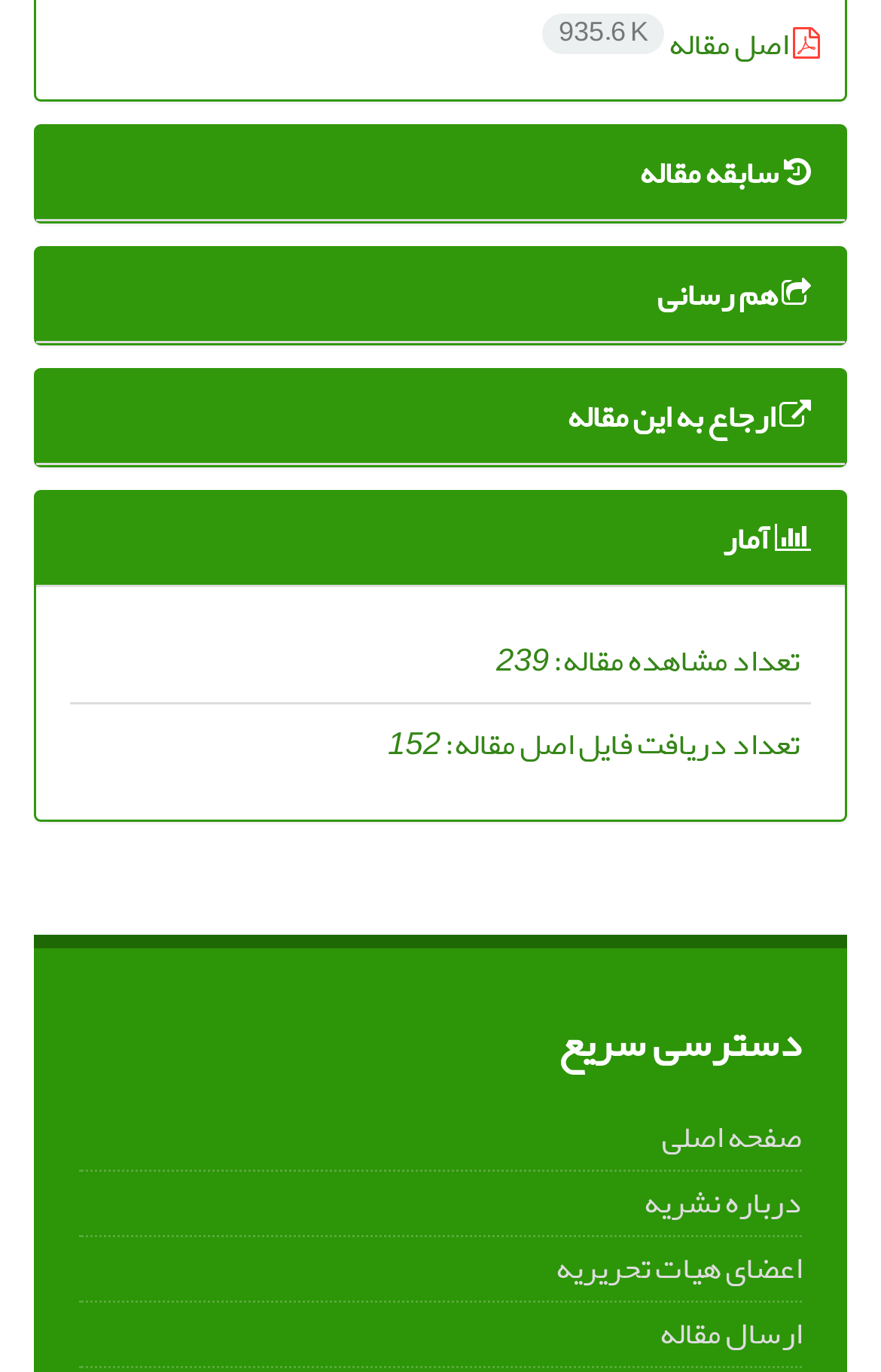What is the purpose of the link 'ارسال مقاله'?
Using the screenshot, give a one-word or short phrase answer.

To submit an article